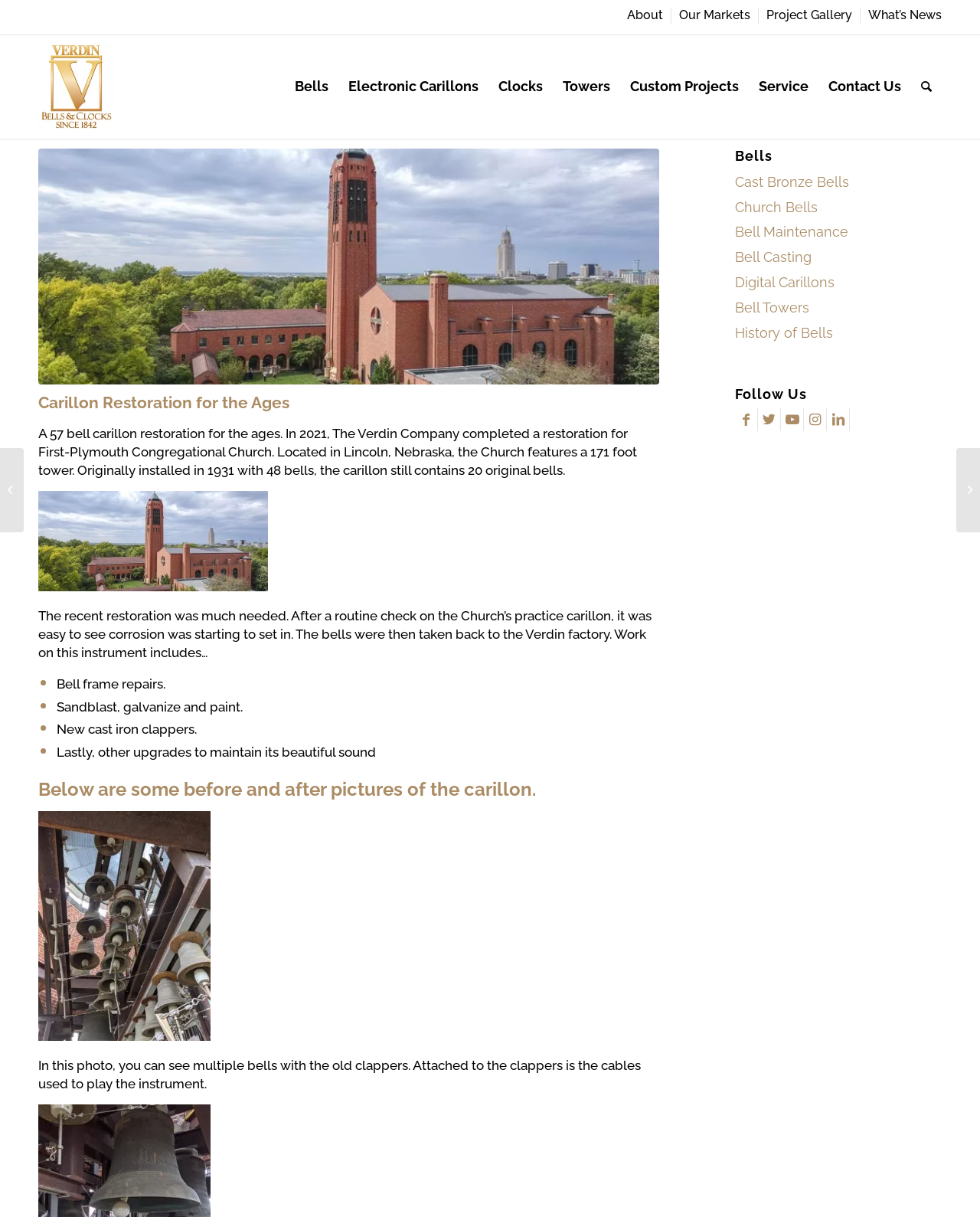Locate the bounding box coordinates of the element that needs to be clicked to carry out the instruction: "Learn about Cast Bronze Bells". The coordinates should be given as four float numbers ranging from 0 to 1, i.e., [left, top, right, bottom].

[0.75, 0.14, 0.961, 0.16]